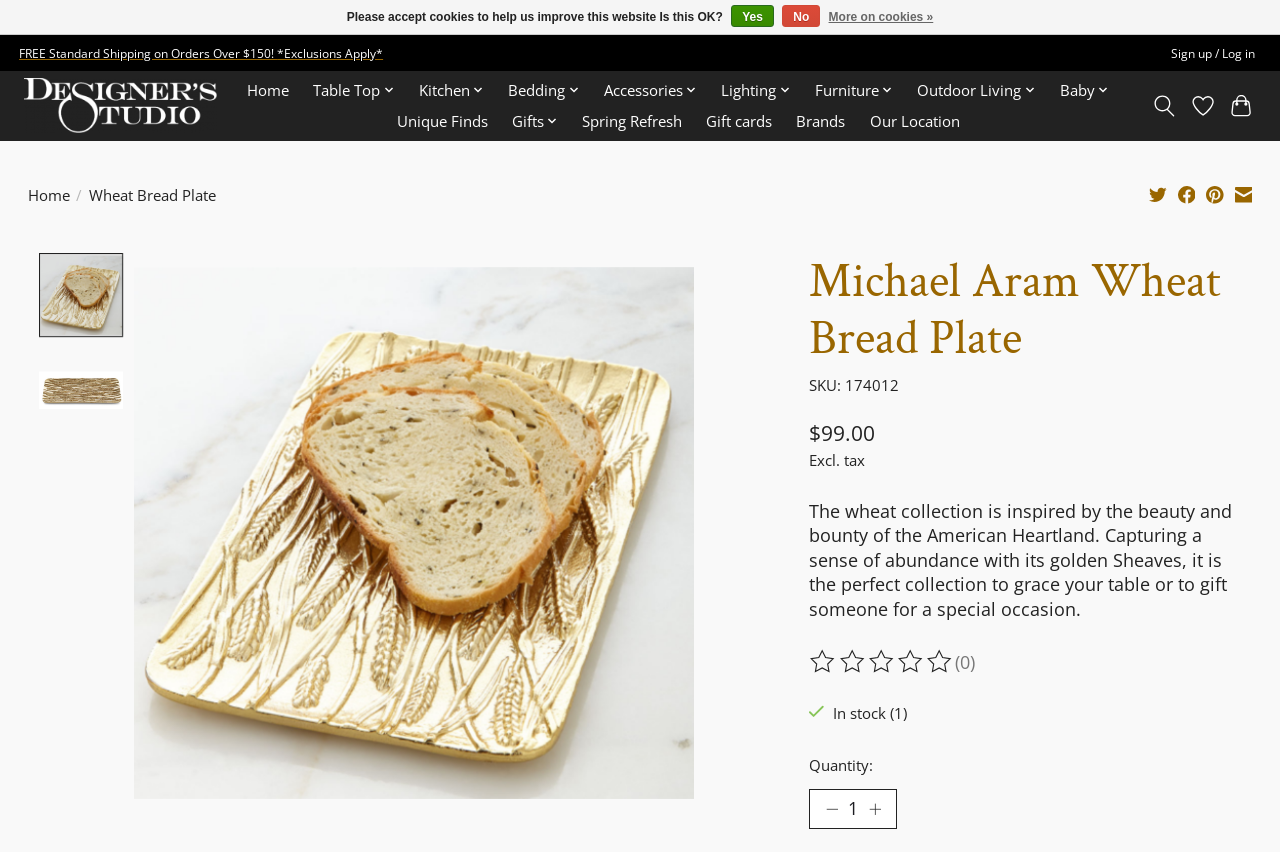Please give the bounding box coordinates of the area that should be clicked to fulfill the following instruction: "Click on the 'Sign up / Log in' link". The coordinates should be in the format of four float numbers from 0 to 1, i.e., [left, top, right, bottom].

[0.911, 0.048, 0.985, 0.077]